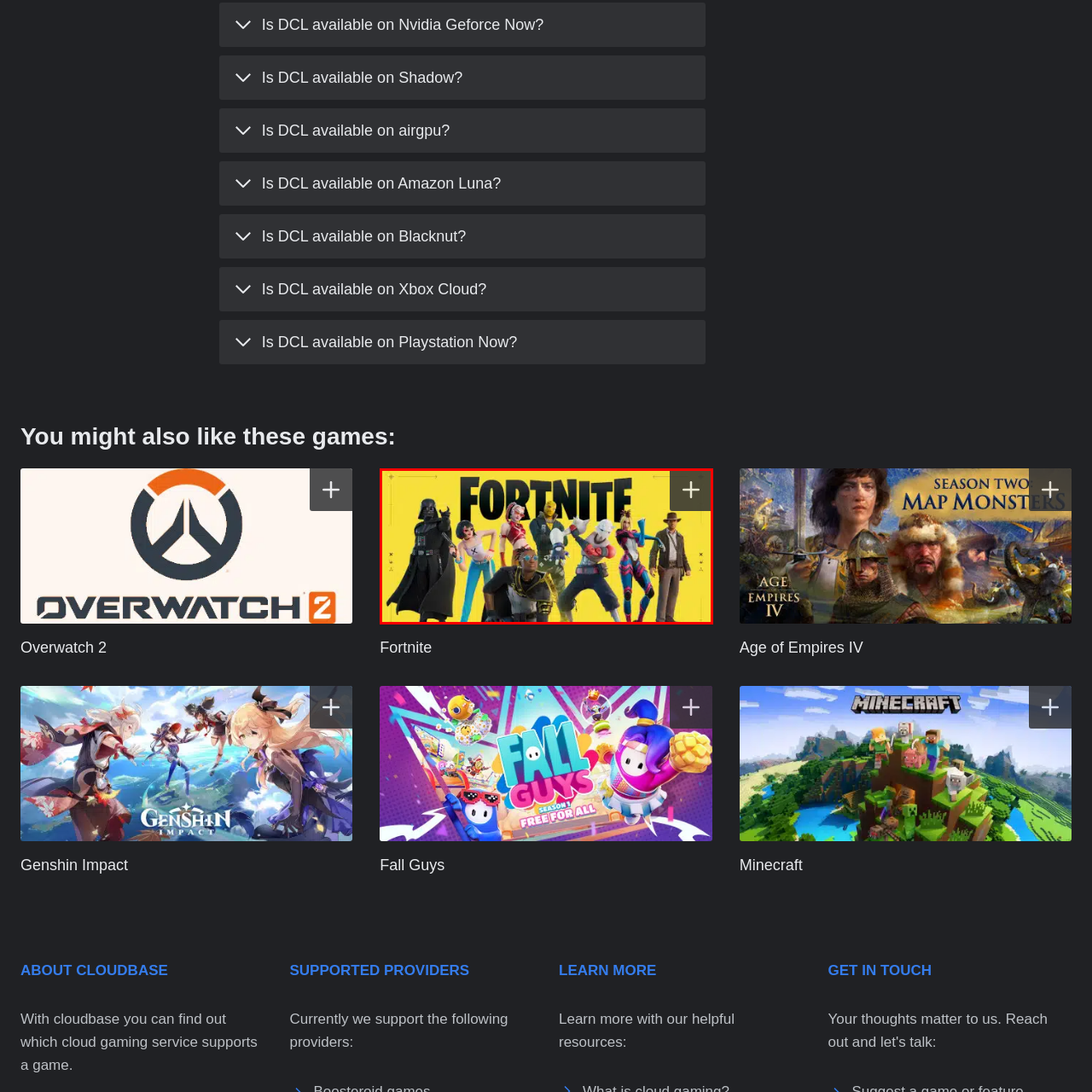Describe in detail what is happening in the image highlighted by the red border.

The image displays a vibrant and colorful scene featuring characters from the popular video game "Fortnite." Set against a bright yellow background, the word "FORTNITE" is prominently displayed, emphasizing the game's recognizable branding. 

In the foreground, a diverse group of characters showcases a mix of outfits and styles, reflecting the game's creative and dynamic nature. Notably, the lineup includes iconic figures such as a character reminiscent of a dark armored figure, a playful female character, and others in unique costumes, each highlighting the game's blend of action and whimsy. 

This colorful ensemble captures the essence of Fortnite's engaging gameplay and community-driven creativity, inviting players to enjoy the various character designs and imaginative worlds the game offers. The image is a visual celebration of Fortnite's popularity within the gaming community and serves as a promotional depiction of its characters in action.